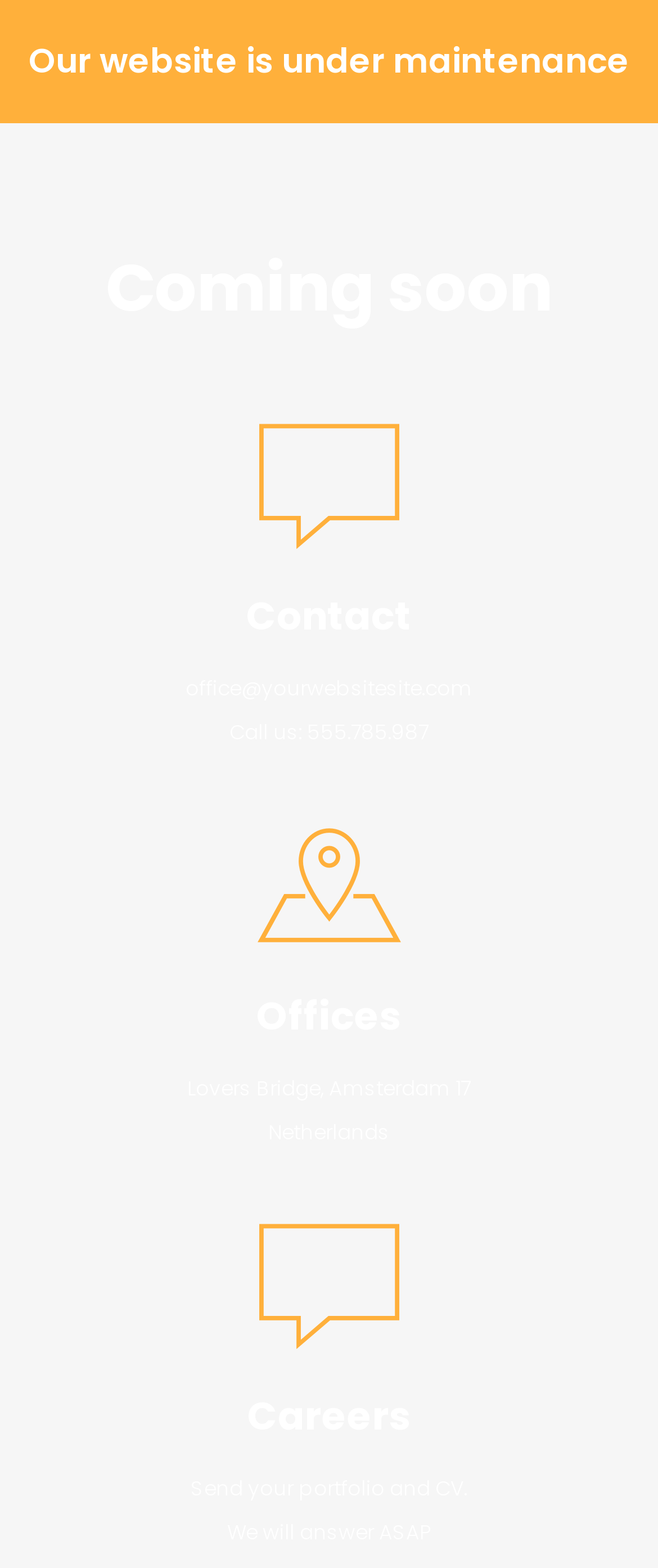Offer an extensive depiction of the webpage and its key elements.

The webpage appears to be a maintenance page for a company called 3 Point LLC, which specializes in IT project delivery. At the top of the page, there is a prominent heading that reads "Our website is under maintenance". Below this heading, there is a table layout that takes up a significant portion of the page.

Within the table layout, there is a heading that says "Coming soon", indicating that the website is currently being worked on and will be available soon. 

On the left side of the page, there are several headings and corresponding text blocks. The first heading is "Contact", followed by the company's email address and phone number. Below this, there is a heading "Offices" with the company's address in Amsterdam, Netherlands. Further down, there is a heading "Careers" with a message encouraging users to send their portfolio and CV, and promising a prompt response.

Overall, the page is simple and informative, providing users with basic contact information and a message about the website's maintenance status.